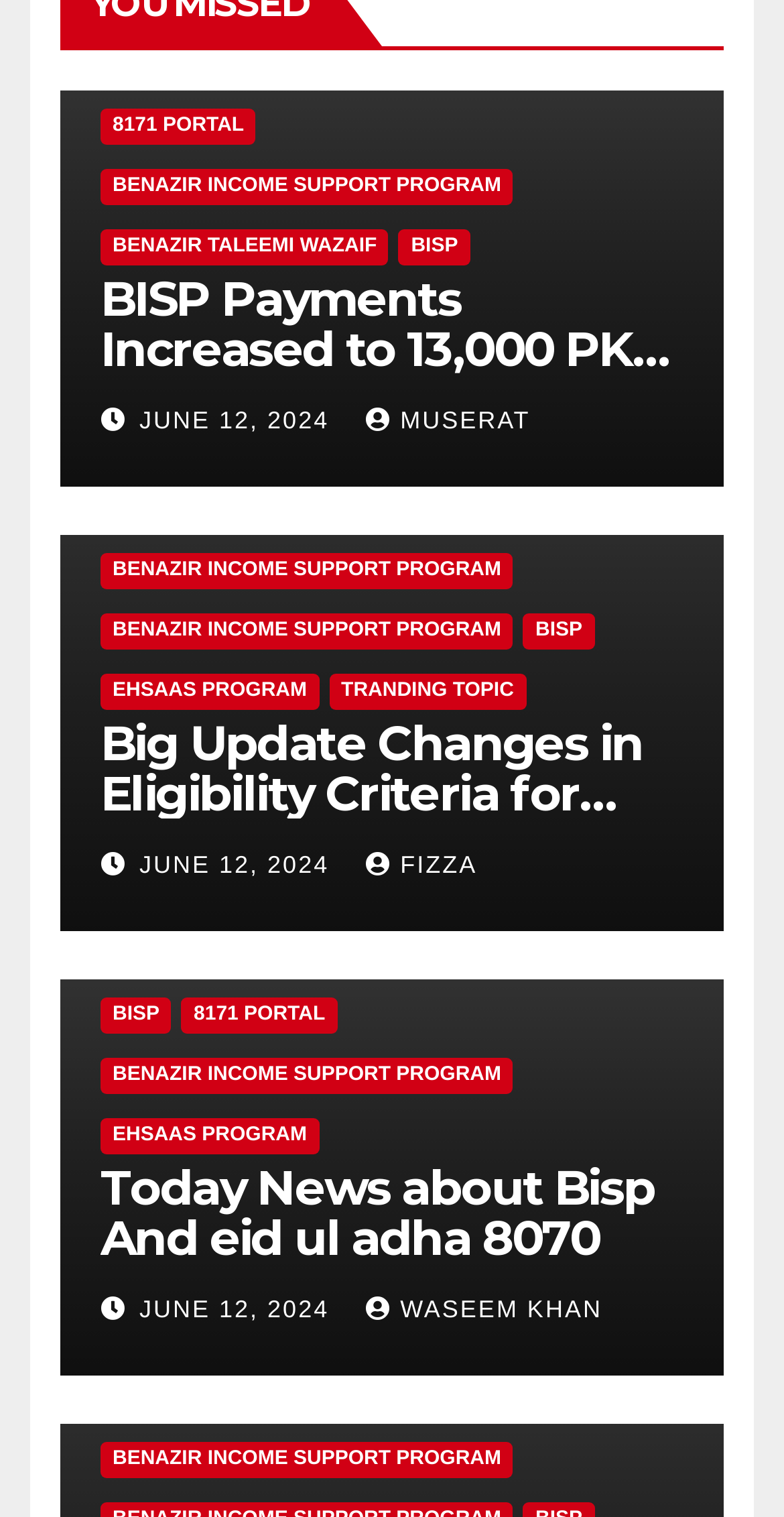Please identify the bounding box coordinates of the element's region that should be clicked to execute the following instruction: "Check Today News about Bisp And eid ul adha 8070". The bounding box coordinates must be four float numbers between 0 and 1, i.e., [left, top, right, bottom].

[0.128, 0.767, 0.872, 0.833]